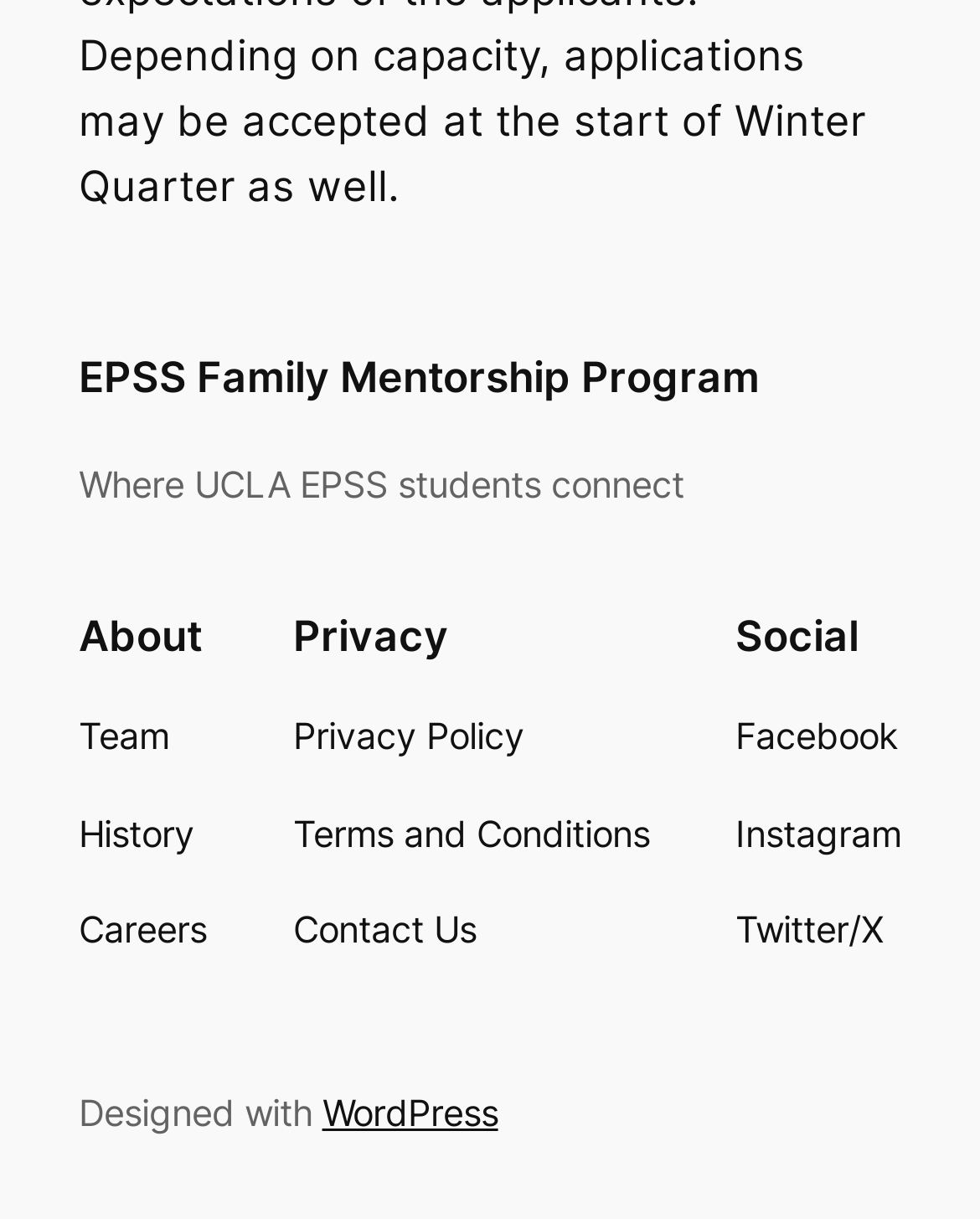What is the platform used to design the webpage?
Offer a detailed and exhaustive answer to the question.

The platform used to design the webpage can be found at the bottom of the webpage, where it says 'Designed with WordPress'.